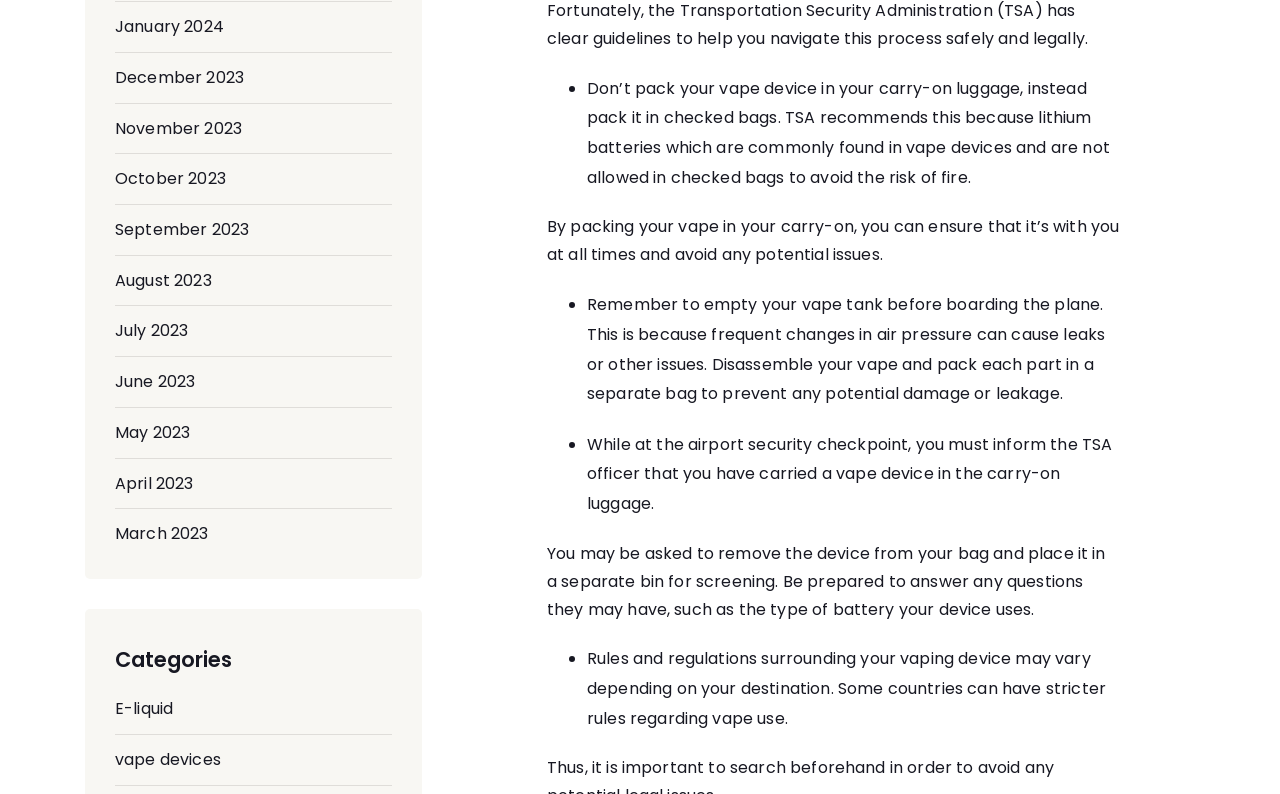Why is it important to check rules and regulations of your destination?
Look at the image and respond with a one-word or short-phrase answer.

Vape use rules may vary